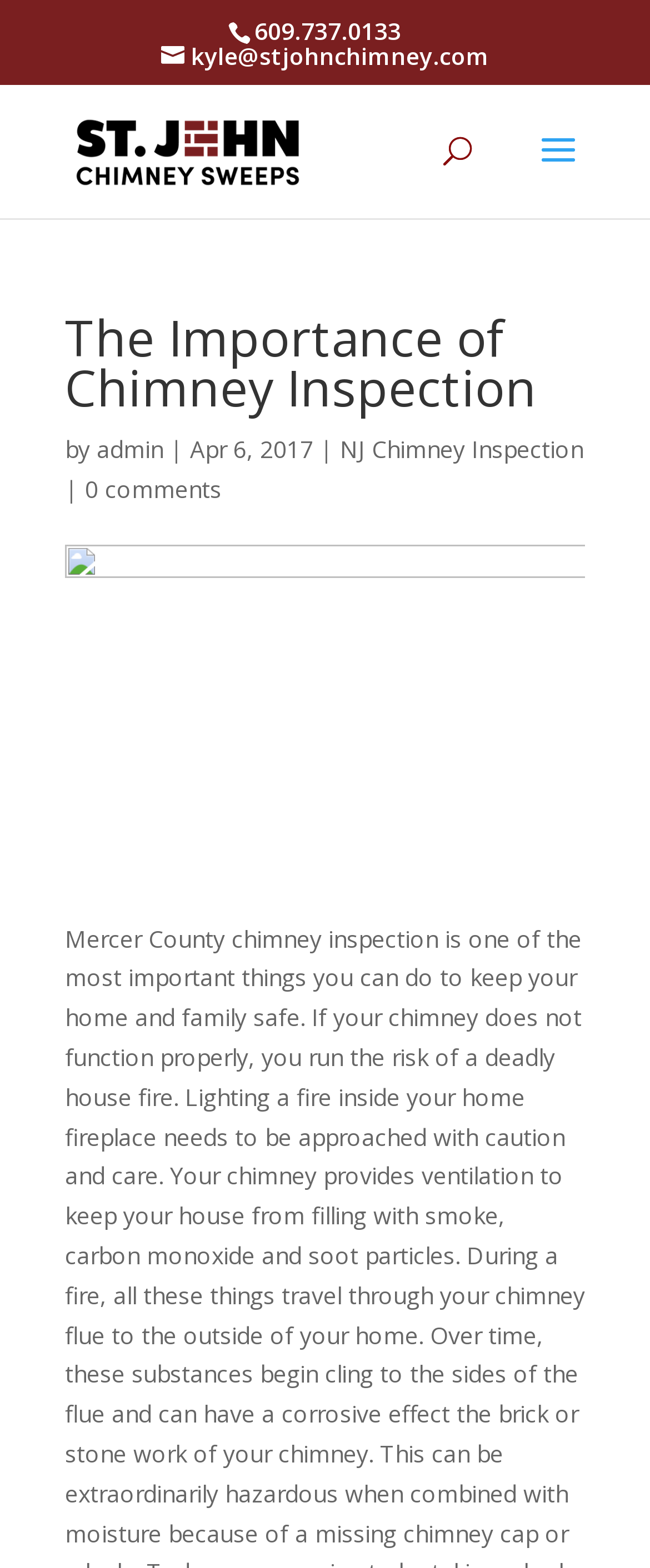Please give a one-word or short phrase response to the following question: 
What is the email address on the webpage?

kyle@stjohnchimney.com